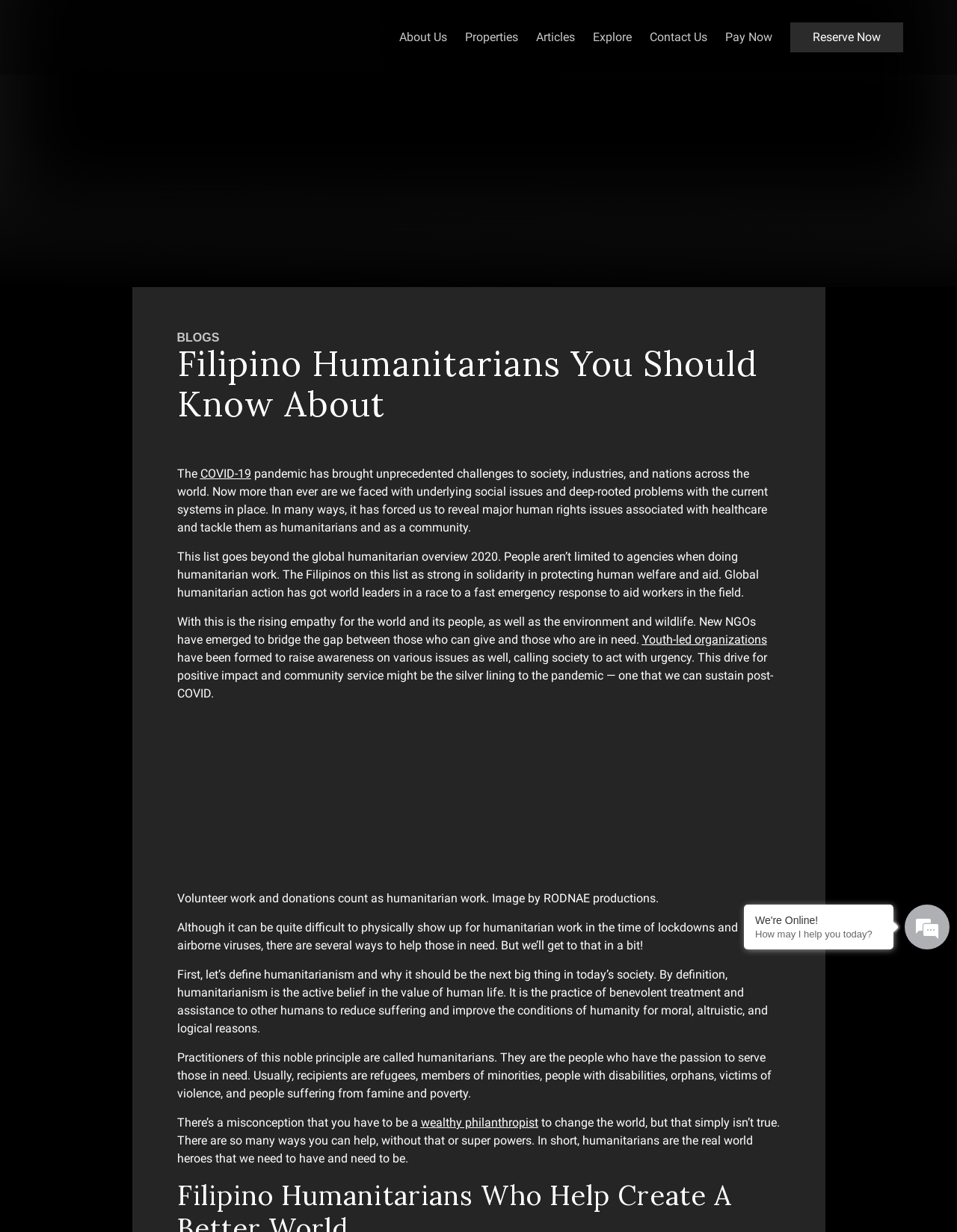Find the bounding box coordinates of the clickable area required to complete the following action: "Learn more about COVID-19 pandemic".

[0.209, 0.377, 0.262, 0.392]